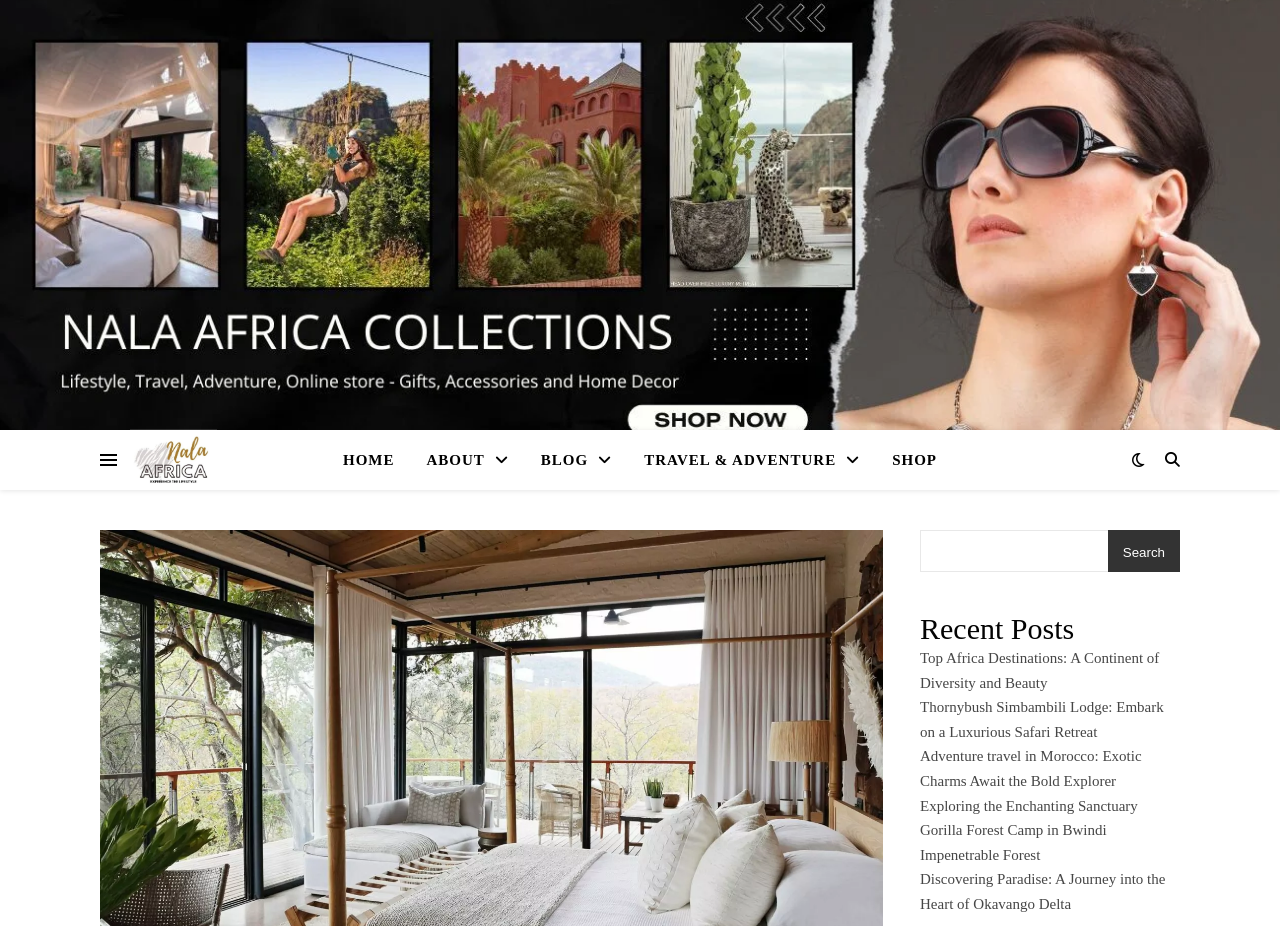Given the description: "Search", determine the bounding box coordinates of the UI element. The coordinates should be formatted as four float numbers between 0 and 1, [left, top, right, bottom].

[0.865, 0.572, 0.922, 0.621]